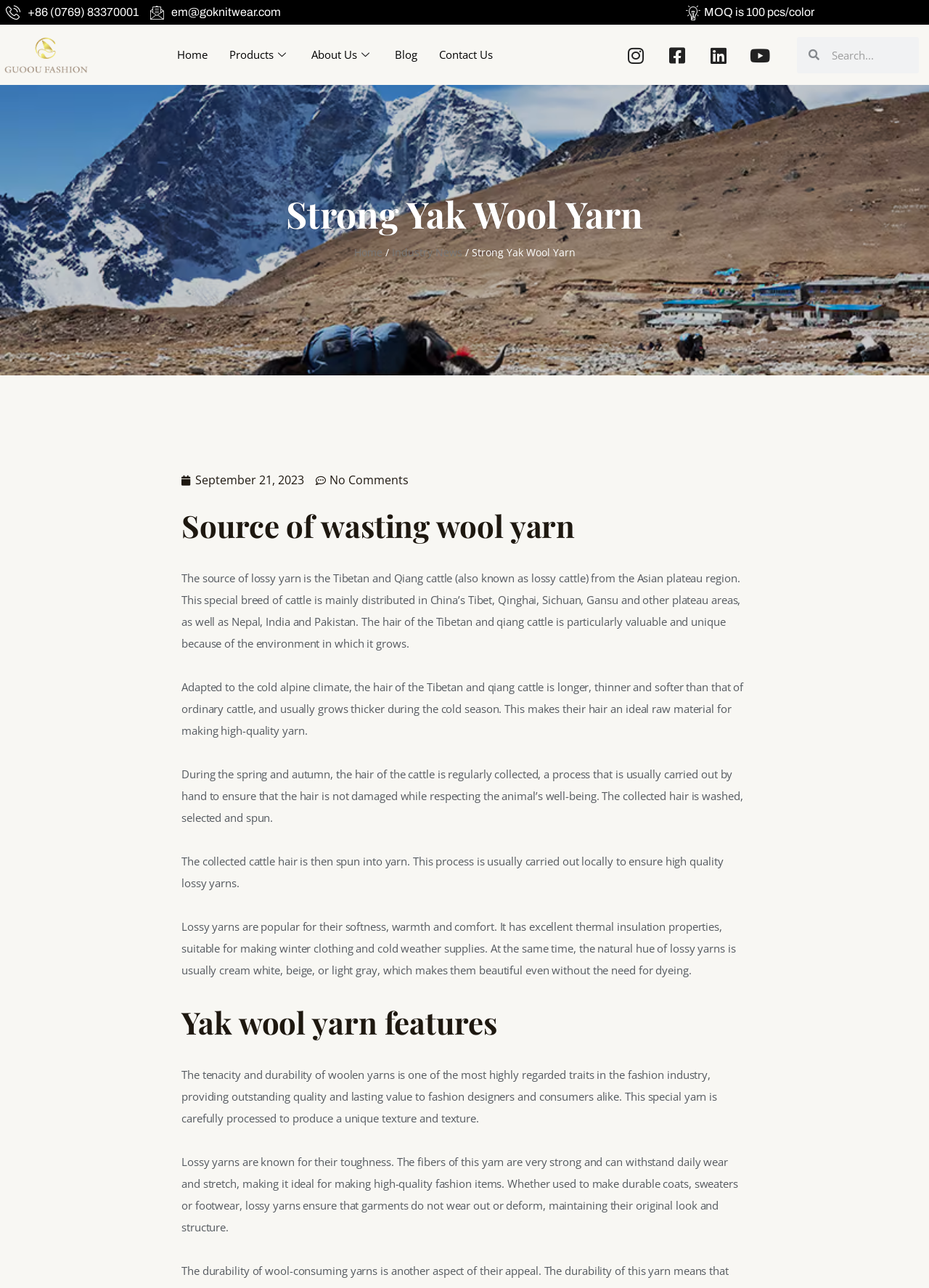How many social media links are available? From the image, respond with a single word or brief phrase.

4